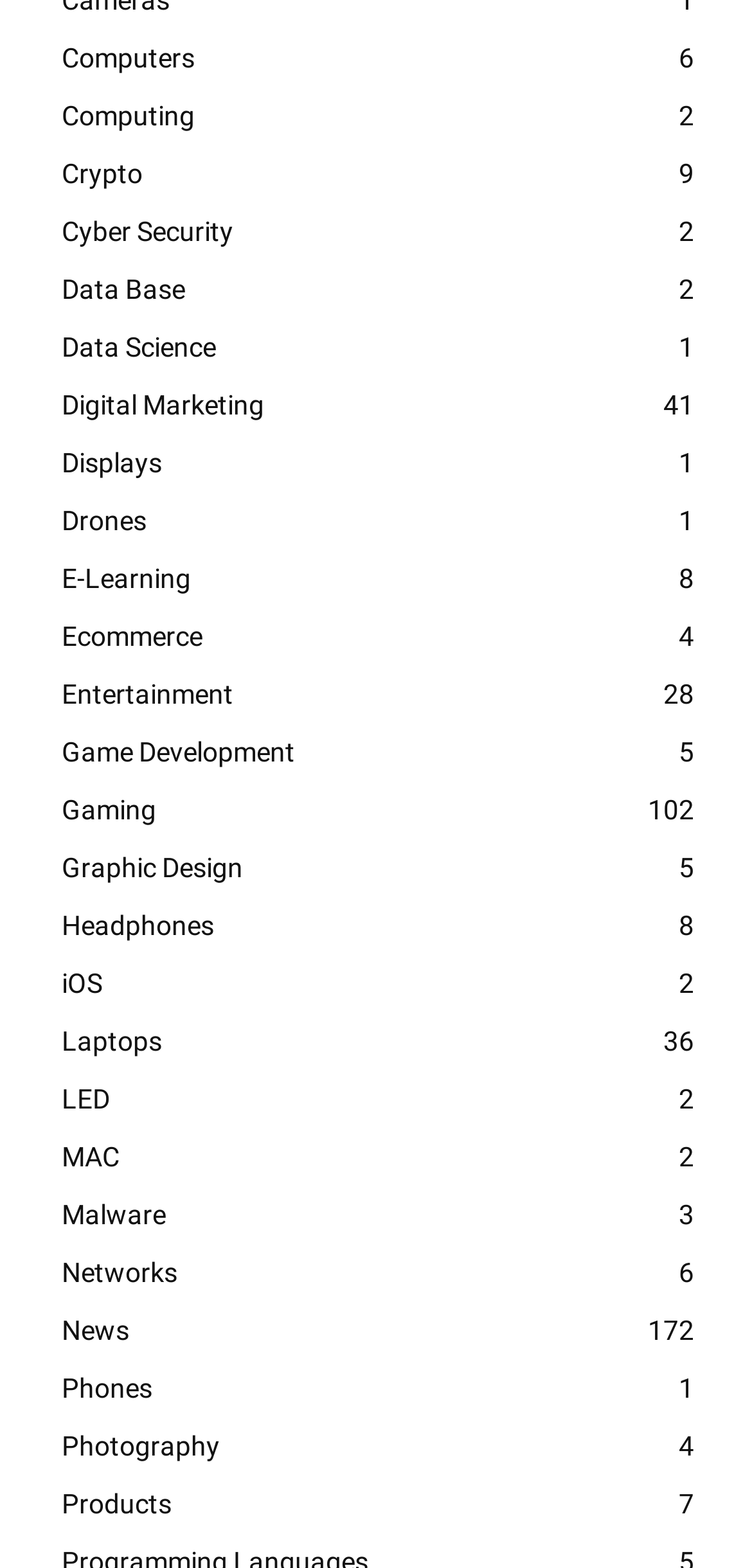Determine the bounding box for the described UI element: "Data Base2".

[0.051, 0.166, 0.949, 0.203]